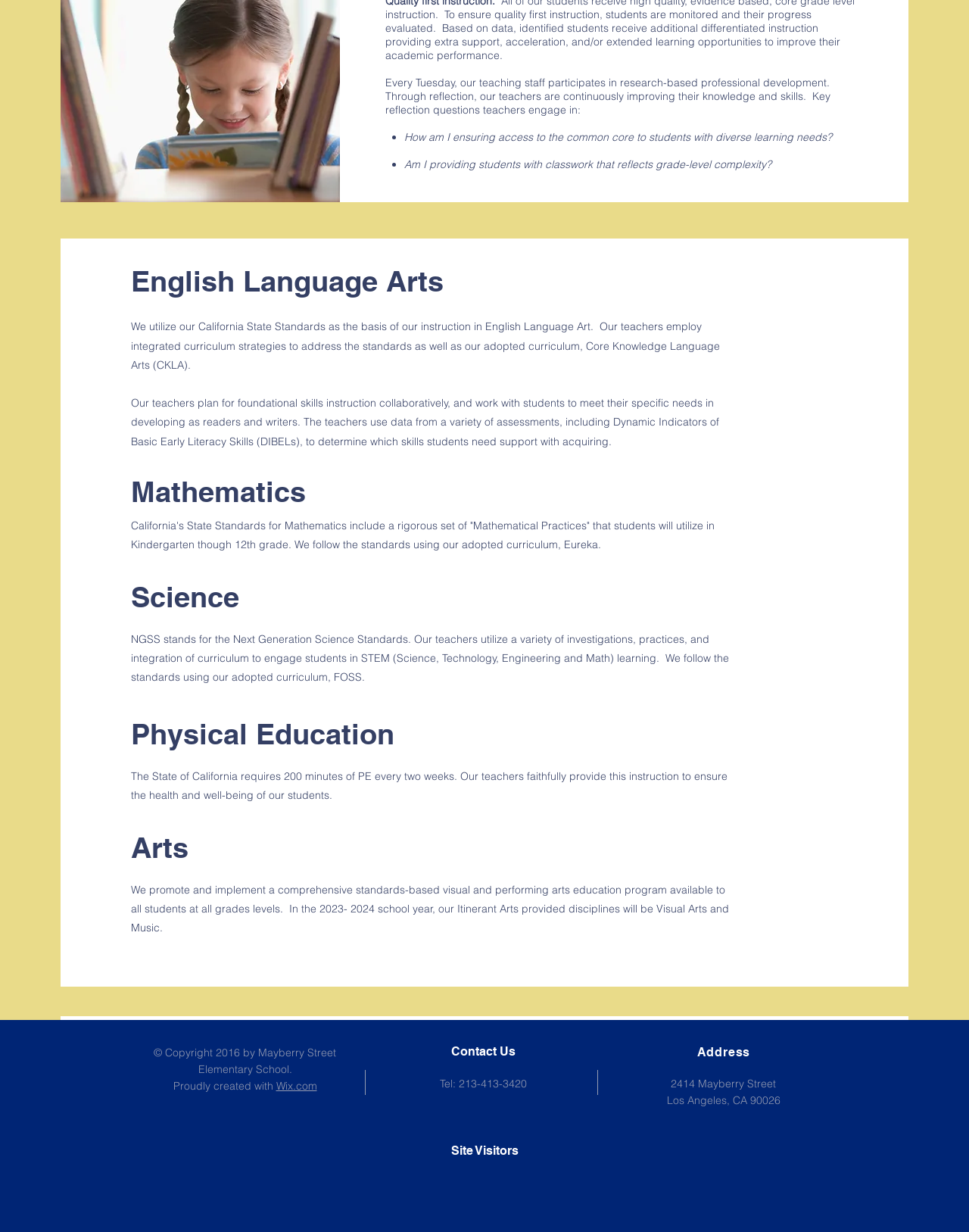Determine the bounding box coordinates for the HTML element mentioned in the following description: "Wix.com". The coordinates should be a list of four floats ranging from 0 to 1, represented as [left, top, right, bottom].

[0.285, 0.876, 0.327, 0.887]